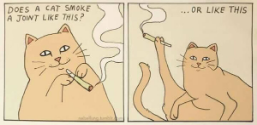Explain all the elements you observe in the image.

The image features an amusing cartoon of a cat in two panels, humorously pondering the question, "Does a cat smoke a joint like this?" In the first panel, the cat holds a joint with a relaxed expression, suggesting a casual, almost human-like demeanor as it smokes. The second panel presents an alternative scenario, where the cat is posed in a more unconventional manner, prompting a playful continuation with the phrase, "... or like this?" The illustration combines whimsy and humor, inviting viewers to consider the absurdity of the idea in a light-hearted way. The style is simple and colorful, enhancing its comedic effect while engaging the audience in a playful discussion about pets and anthropomorphism.